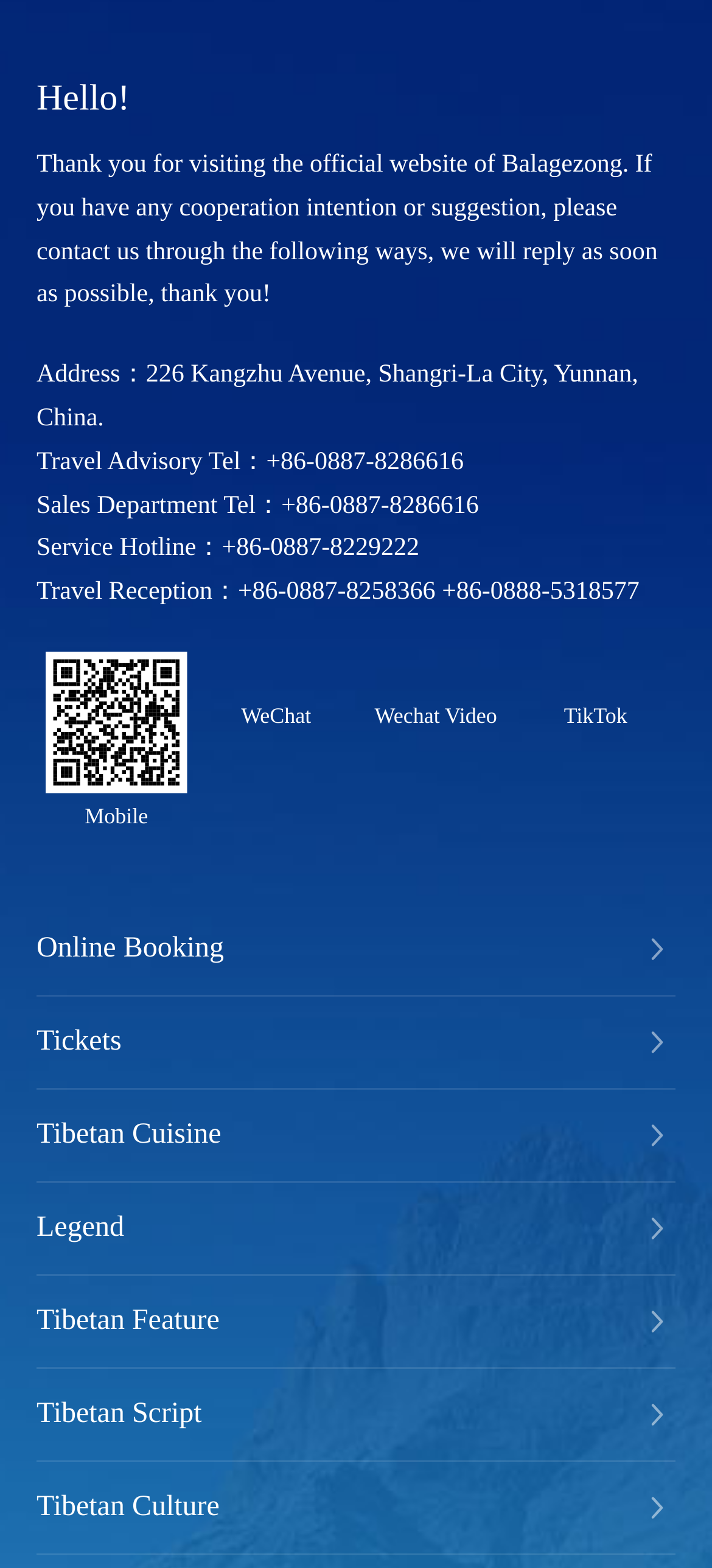Highlight the bounding box of the UI element that corresponds to this description: "Tibetan Script".

[0.051, 0.873, 0.283, 0.931]